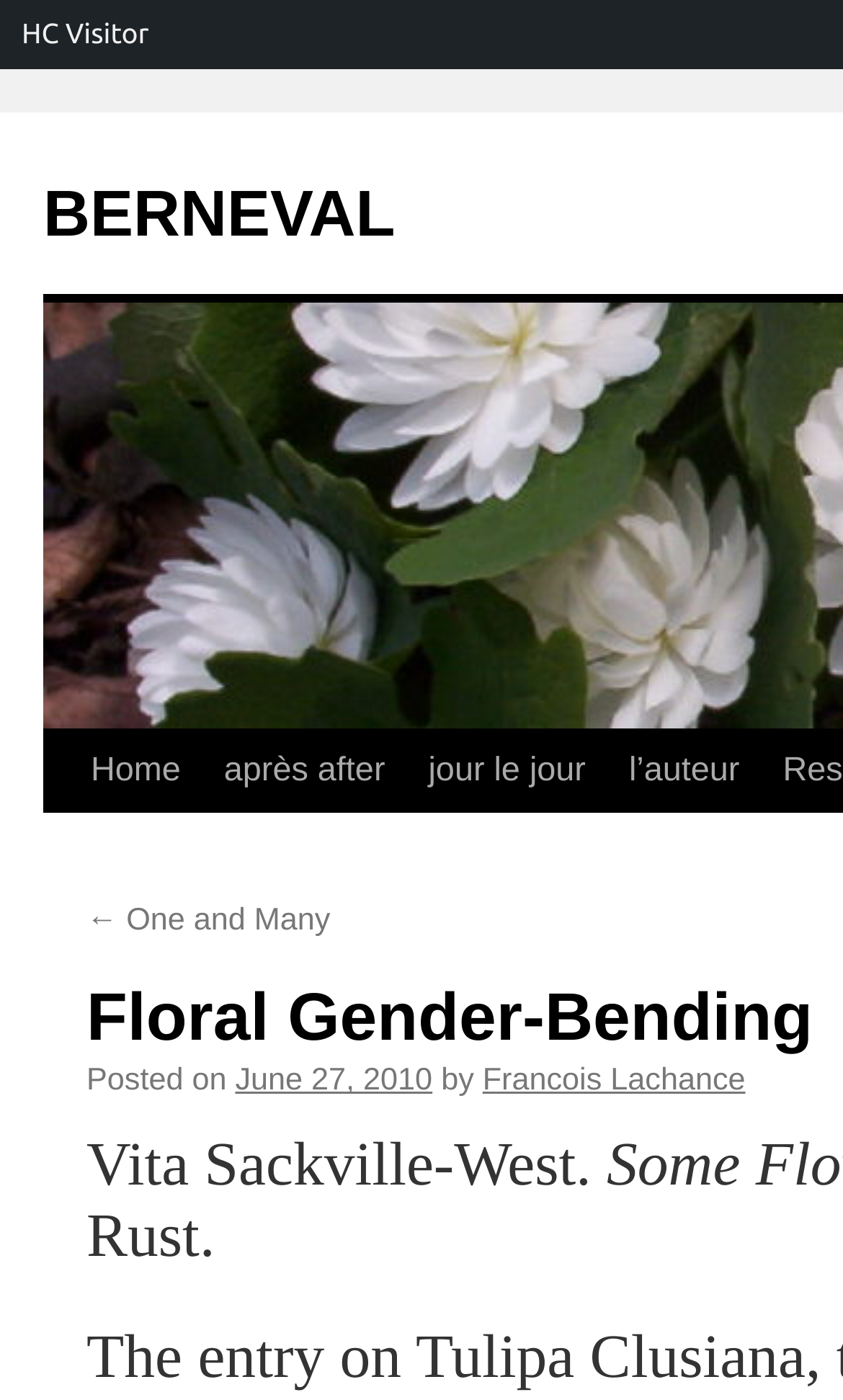Can you pinpoint the bounding box coordinates for the clickable element required for this instruction: "Go to Home"? The coordinates should be four float numbers between 0 and 1, i.e., [left, top, right, bottom].

[0.082, 0.522, 0.24, 0.581]